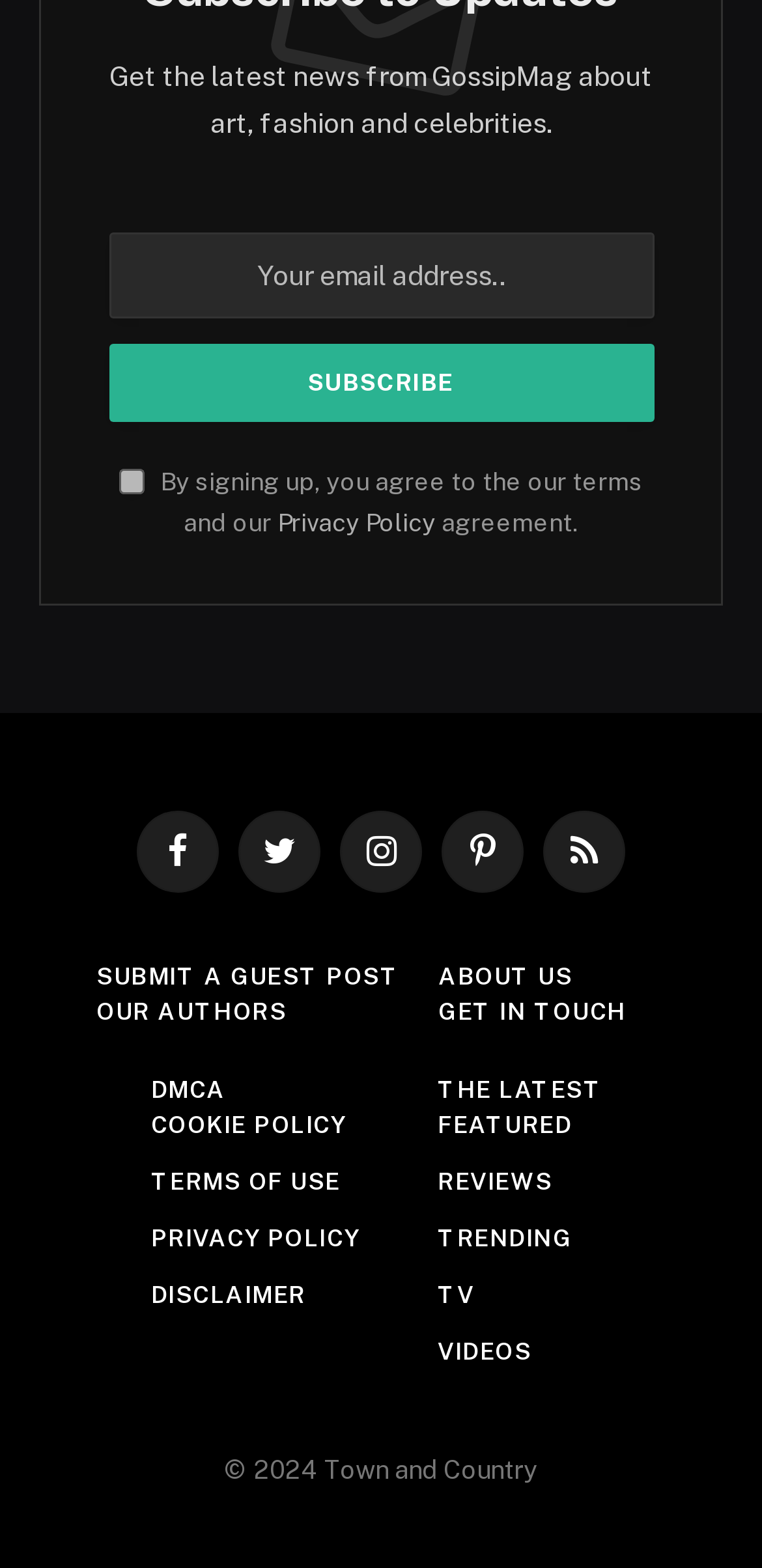Provide the bounding box for the UI element matching this description: "Get In Touch".

[0.575, 0.636, 0.822, 0.654]